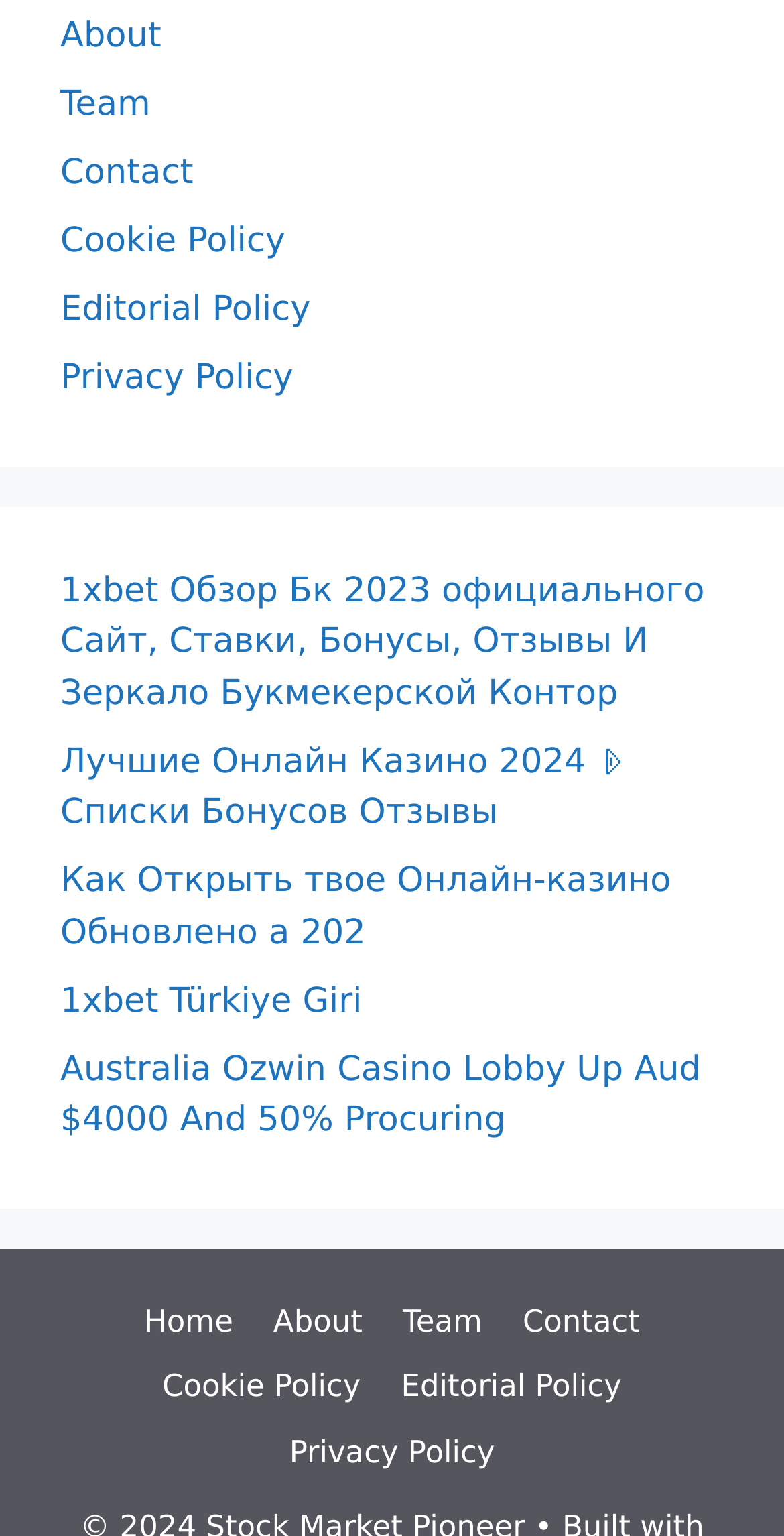Please identify the bounding box coordinates of the clickable element to fulfill the following instruction: "Select German language". The coordinates should be four float numbers between 0 and 1, i.e., [left, top, right, bottom].

None